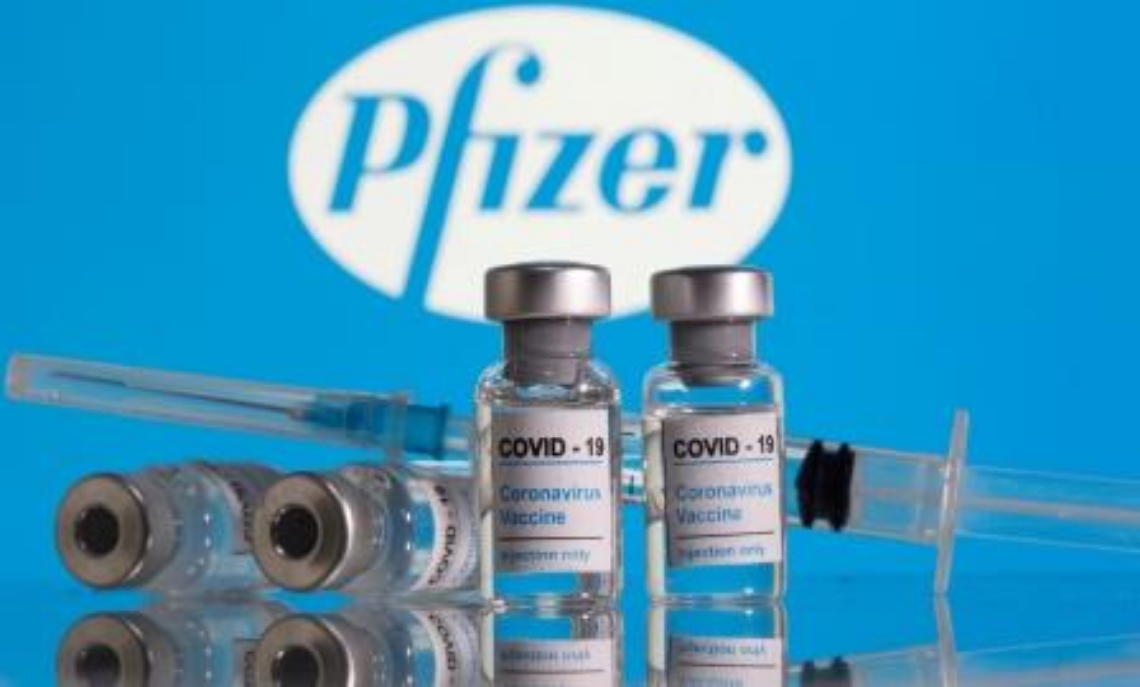Please answer the following question using a single word or phrase: 
What is the company associated with the vaccine?

Pfizer